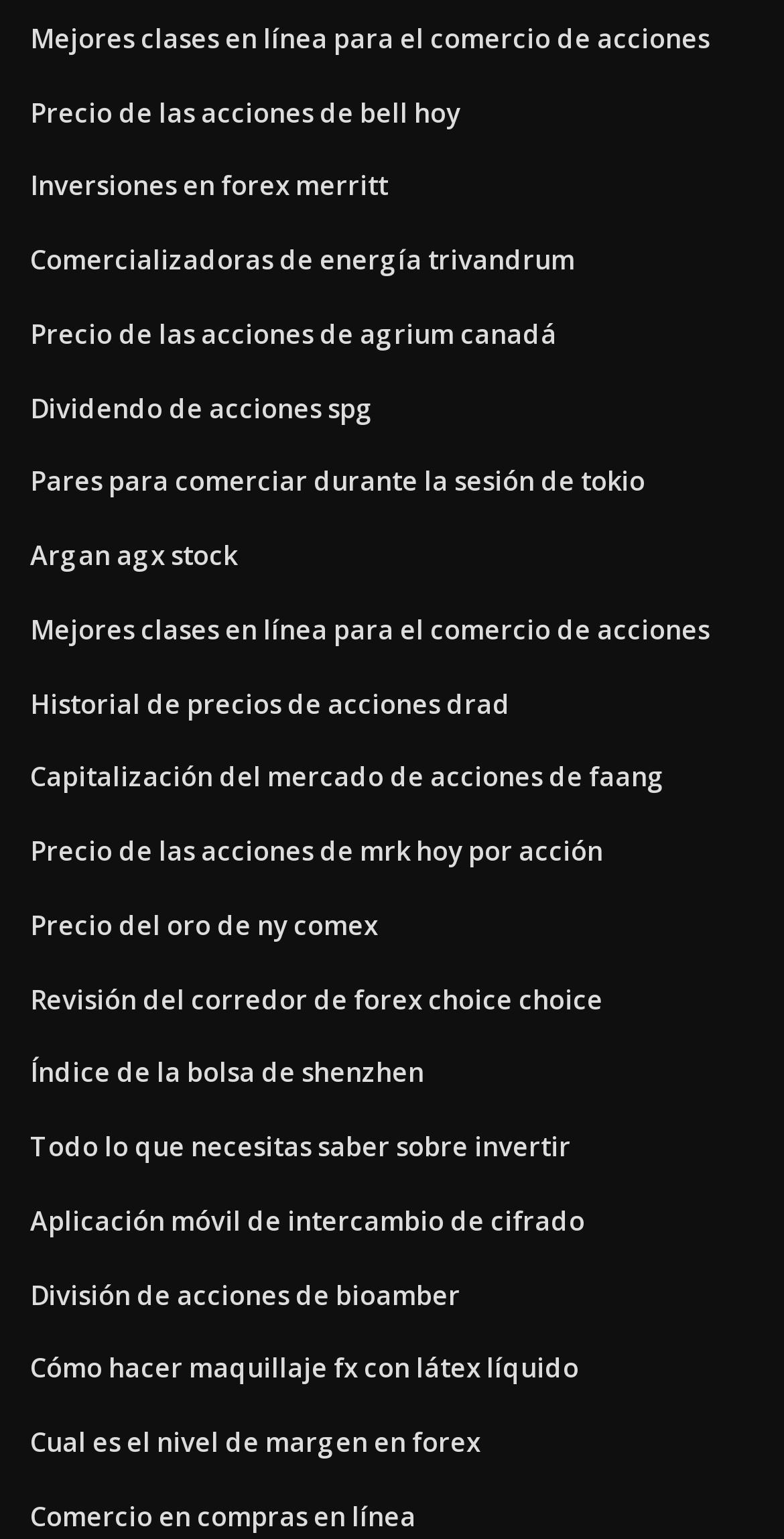Using a single word or phrase, answer the following question: 
Is there a link about forex trading?

Yes